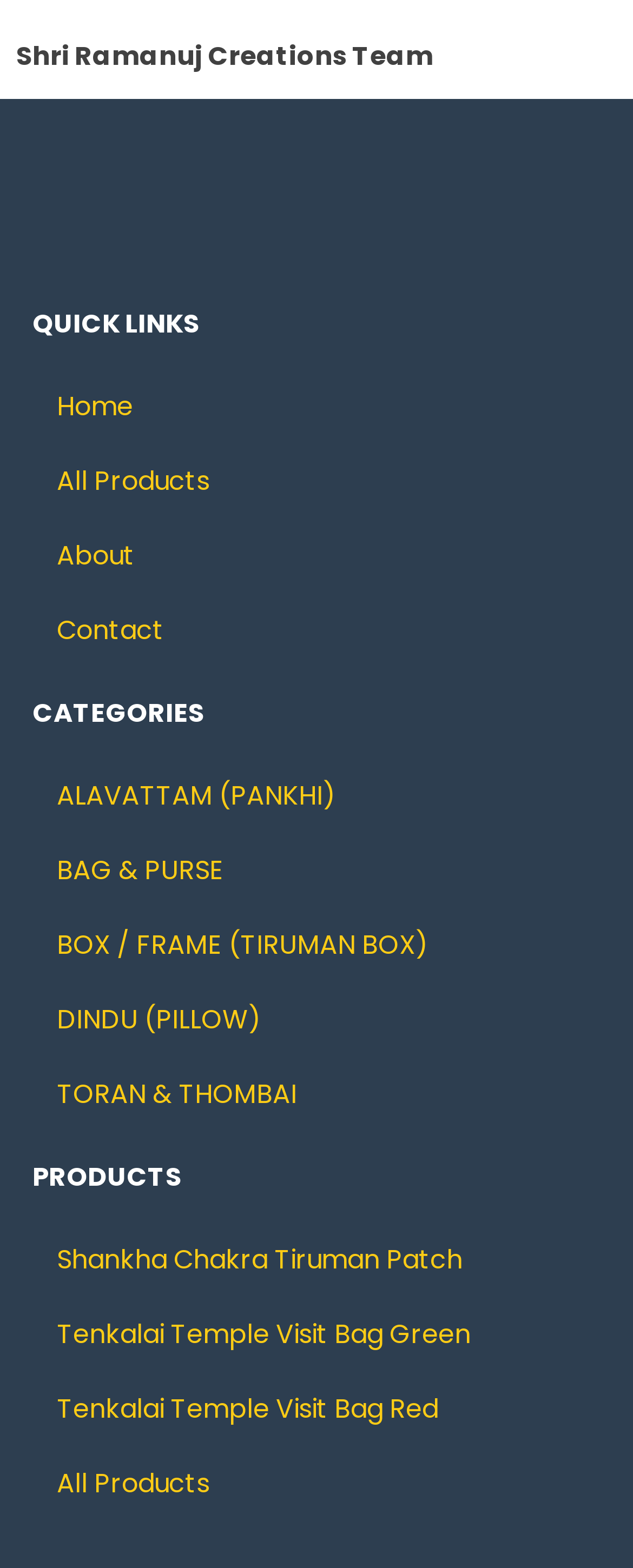Based on the image, please elaborate on the answer to the following question:
How many categories are listed?

I counted the number of links under the 'CATEGORIES' heading, which are 'ALAVATTAM (PANKHI)', 'BAG & PURSE', 'BOX / FRAME (TIRUMAN BOX)', 'DINDU (PILLOW)', and 'TORAN & THOMBAI'. There are 5 categories in total.